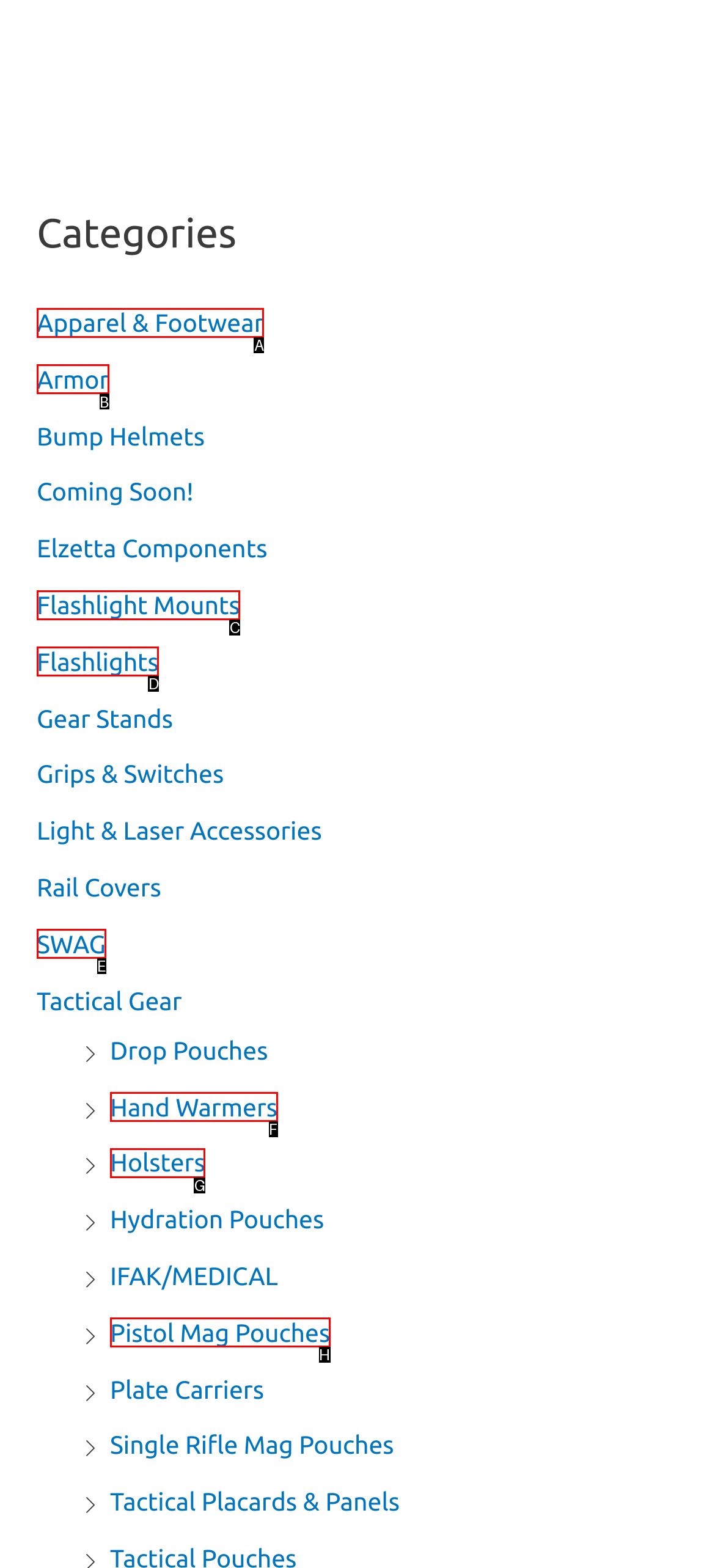Find the HTML element that corresponds to the description: Hand Warmers. Indicate your selection by the letter of the appropriate option.

F